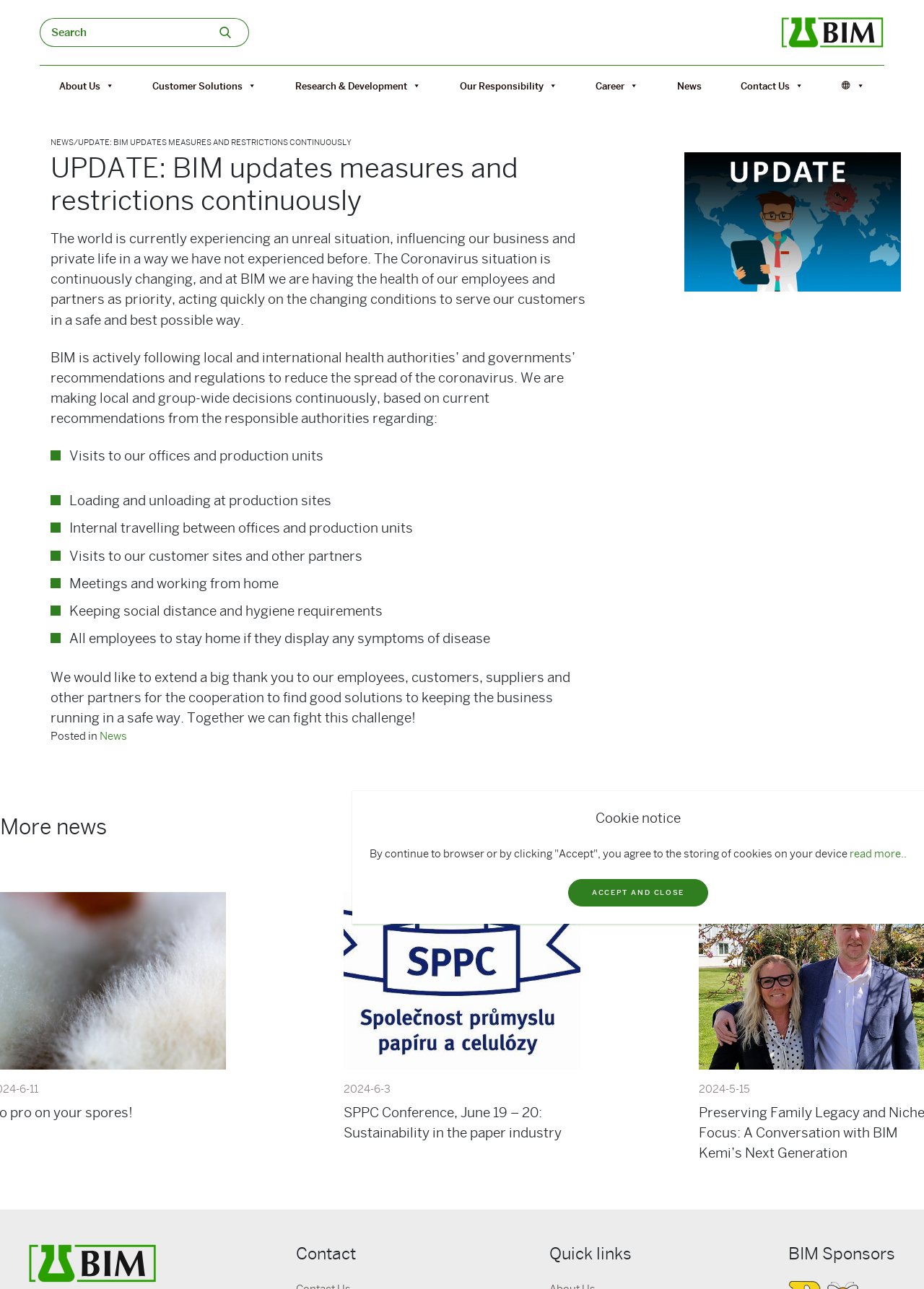Determine the title of the webpage and give its text content.

UPDATE: BIM updates measures and restrictions continuously